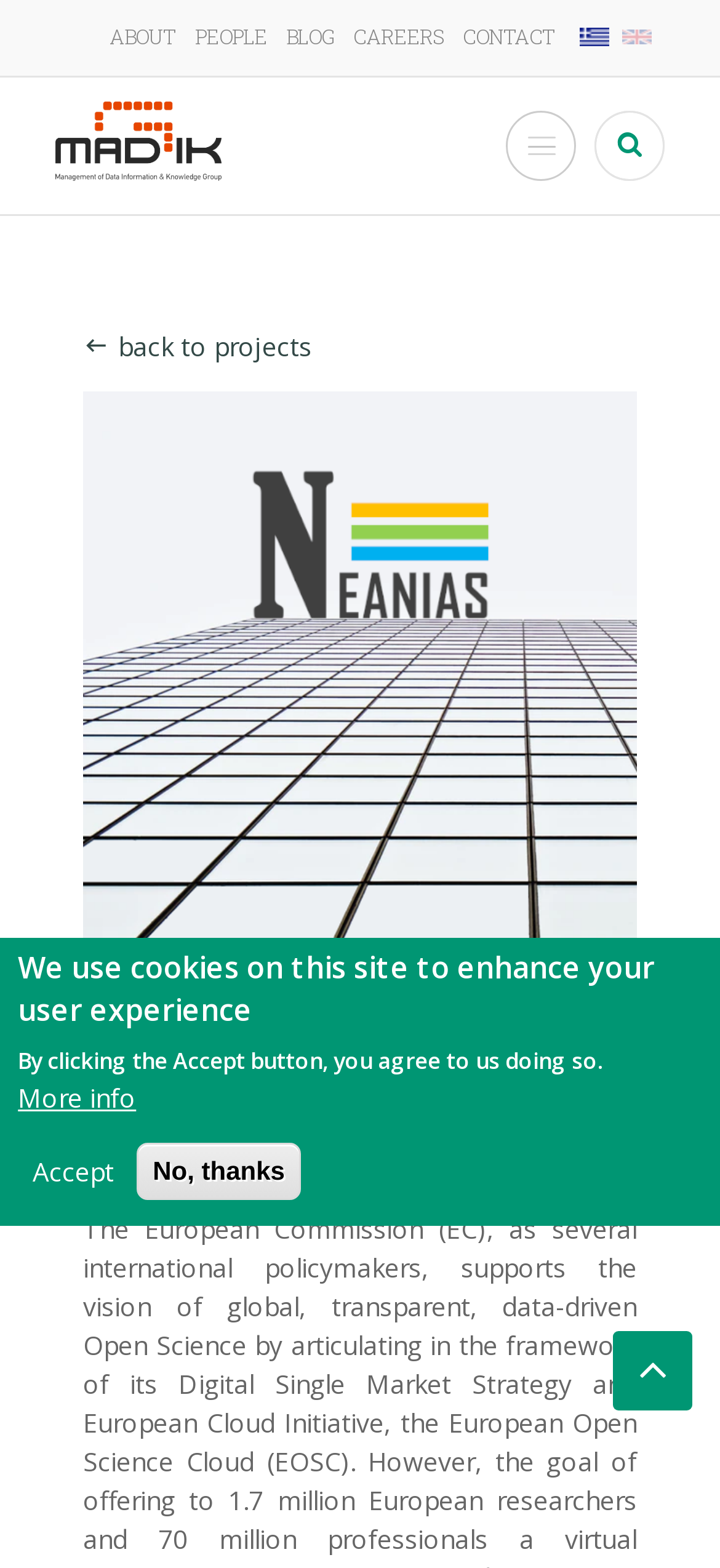Find the bounding box coordinates for the UI element whose description is: "back to projects". The coordinates should be four float numbers between 0 and 1, in the format [left, top, right, bottom].

[0.115, 0.209, 0.433, 0.231]